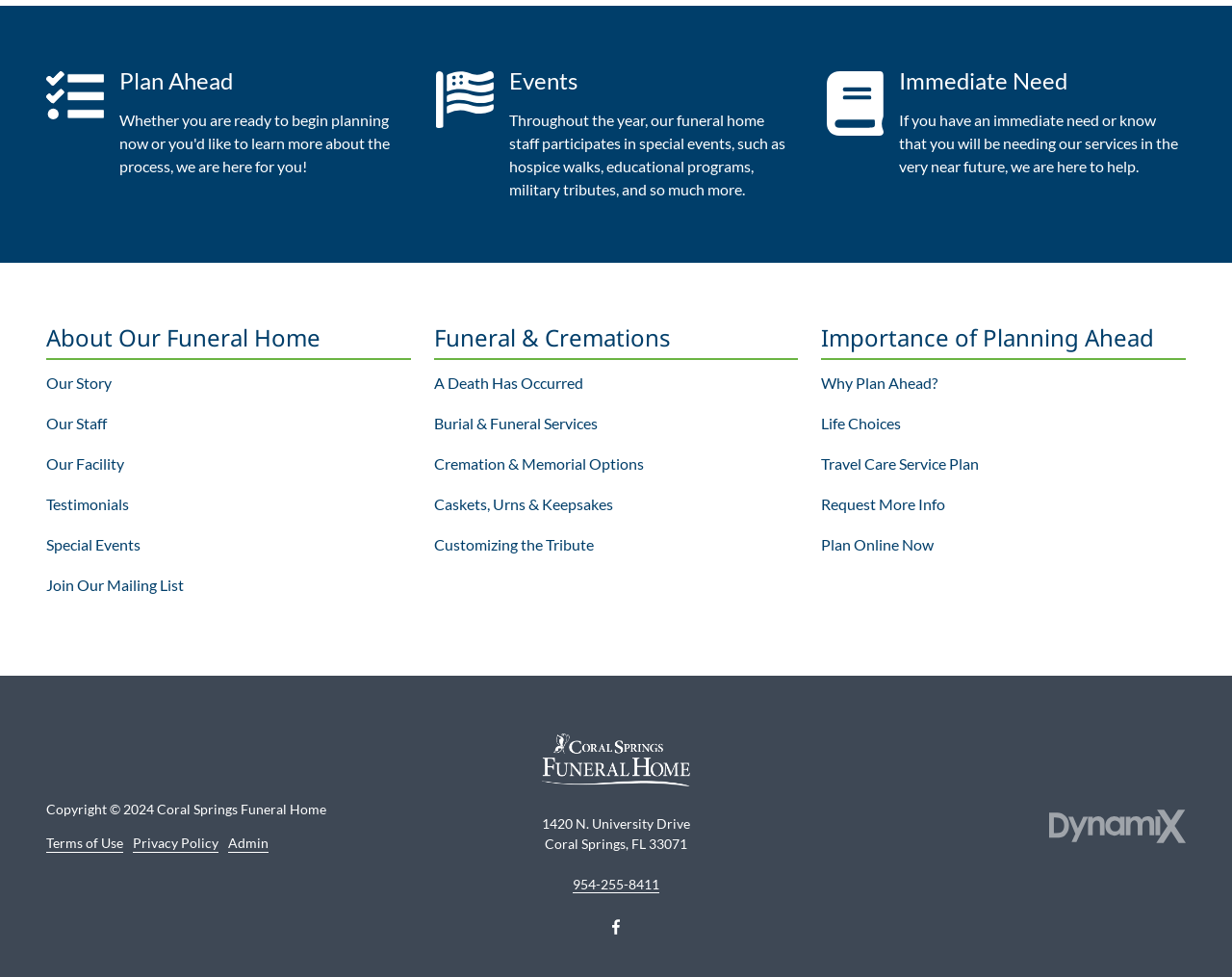Given the element description Testimonials, specify the bounding box coordinates of the corresponding UI element in the format (top-left x, top-left y, bottom-right x, bottom-right y). All values must be between 0 and 1.

[0.038, 0.504, 0.333, 0.53]